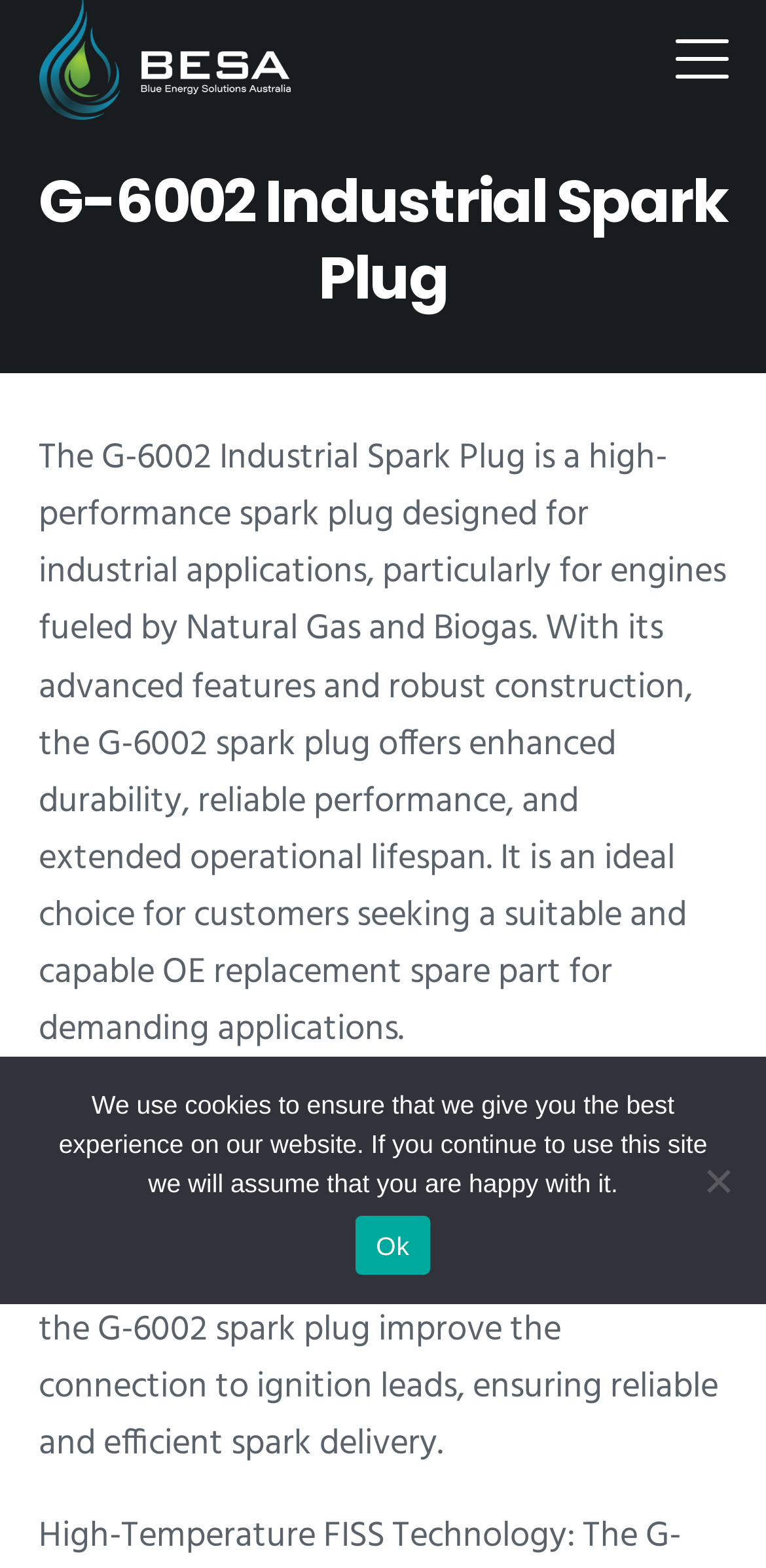Locate the UI element described by Menu in the provided webpage screenshot. Return the bounding box coordinates in the format (top-left x, top-left y, bottom-right x, bottom-right y), ensuring all values are between 0 and 1.

[0.881, 0.023, 0.95, 0.052]